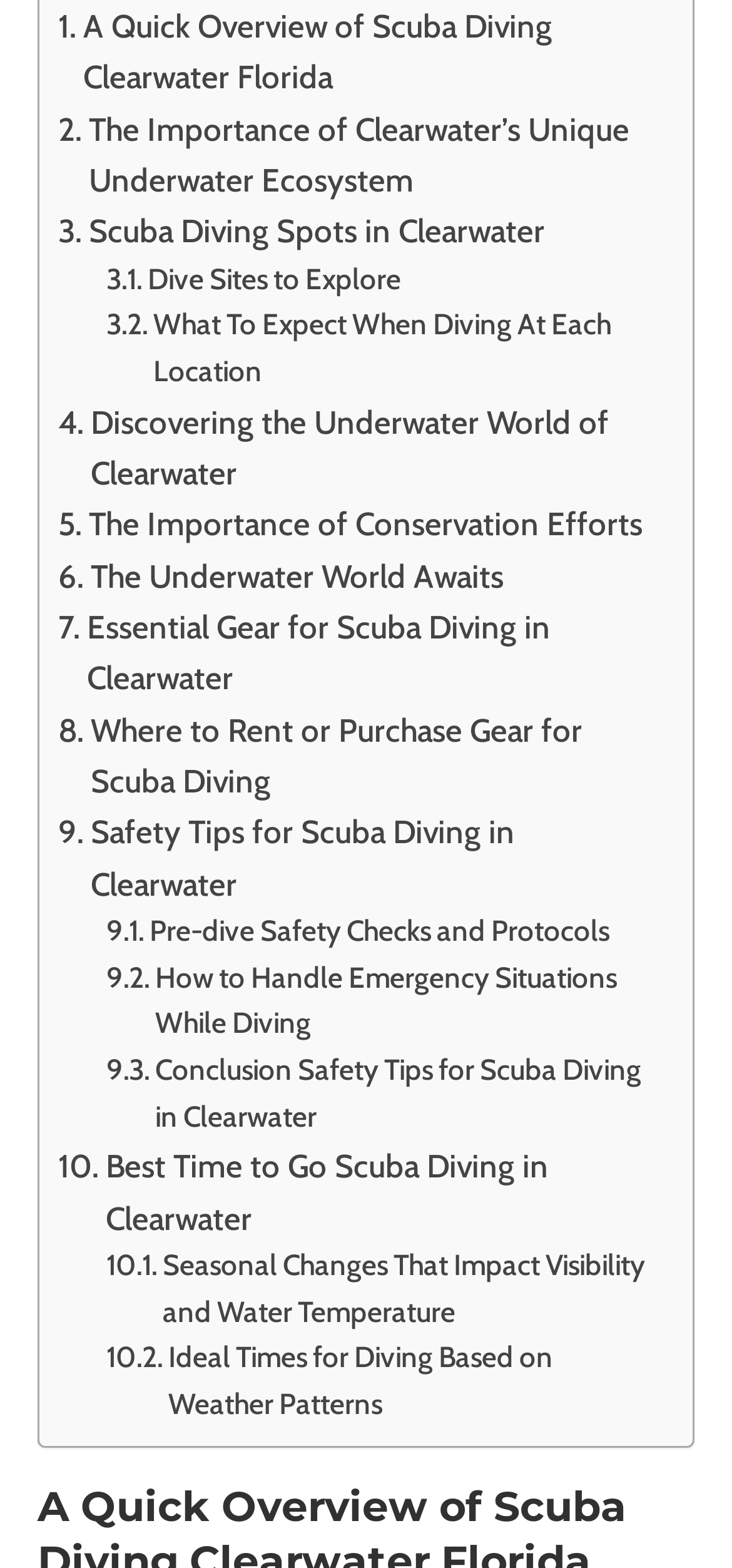Determine the bounding box coordinates of the UI element described by: "The Underwater World Awaits".

[0.079, 0.351, 0.688, 0.383]